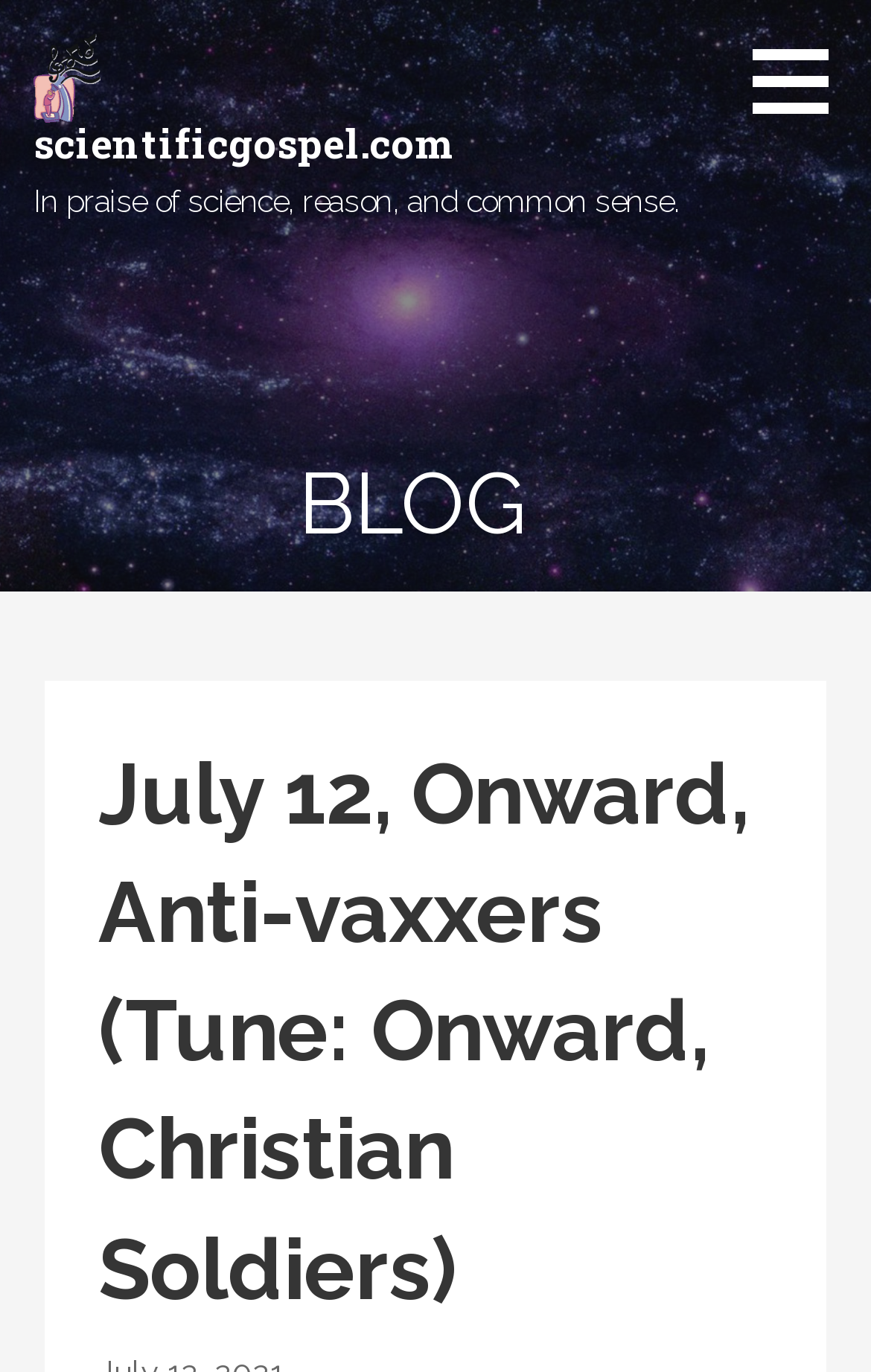Using the image as a reference, answer the following question in as much detail as possible:
Is there an image on the website?

I determined that there is an image on the website by examining the image element with the bounding box coordinates [0.038, 0.024, 0.116, 0.089], which is a child element of the link element with the text 'scientificgospel.com'.